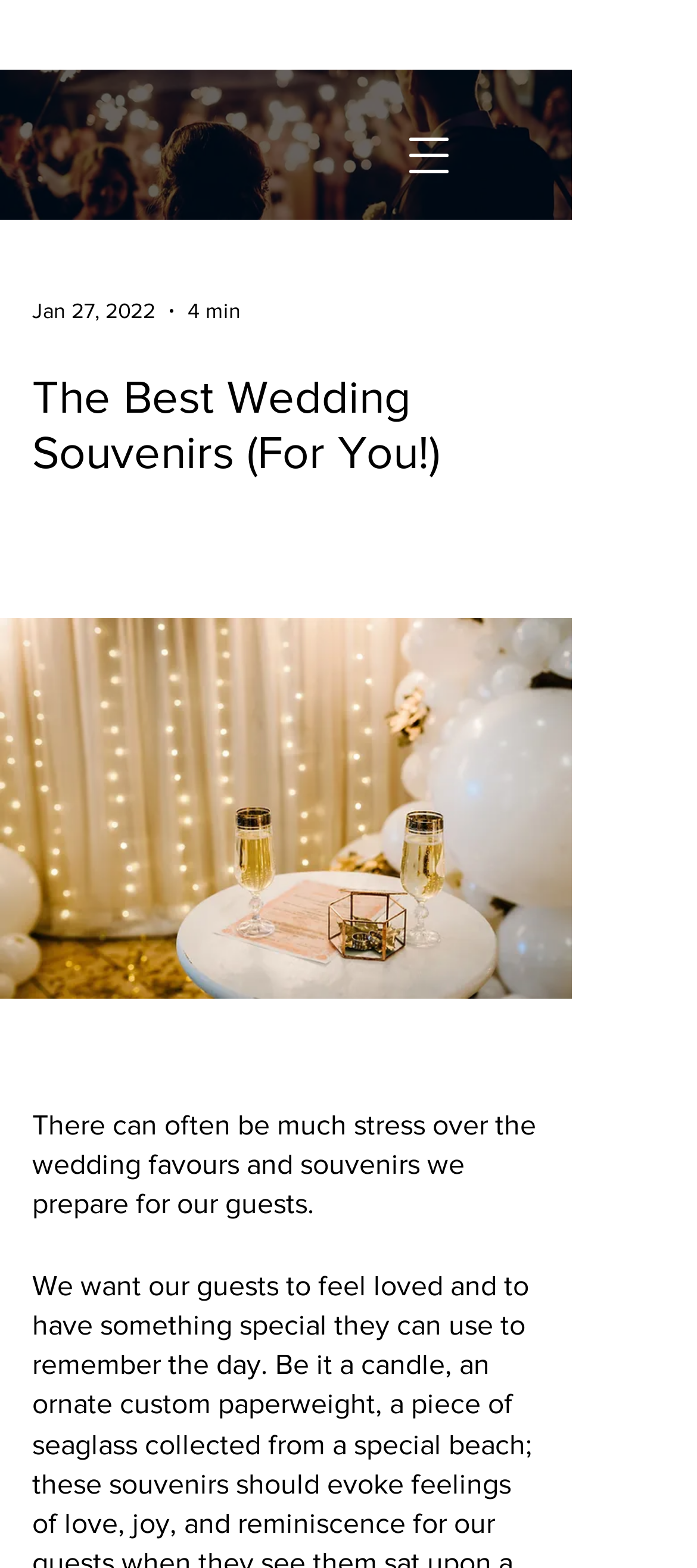Using the information in the image, give a detailed answer to the following question: What is the purpose of the ENQUIRE NOW button?

I inferred the purpose of the ENQUIRE NOW button by considering its position on the webpage and its proximity to the heading about wedding souvenirs. It likely allows users to enquire about wedding souvenirs.